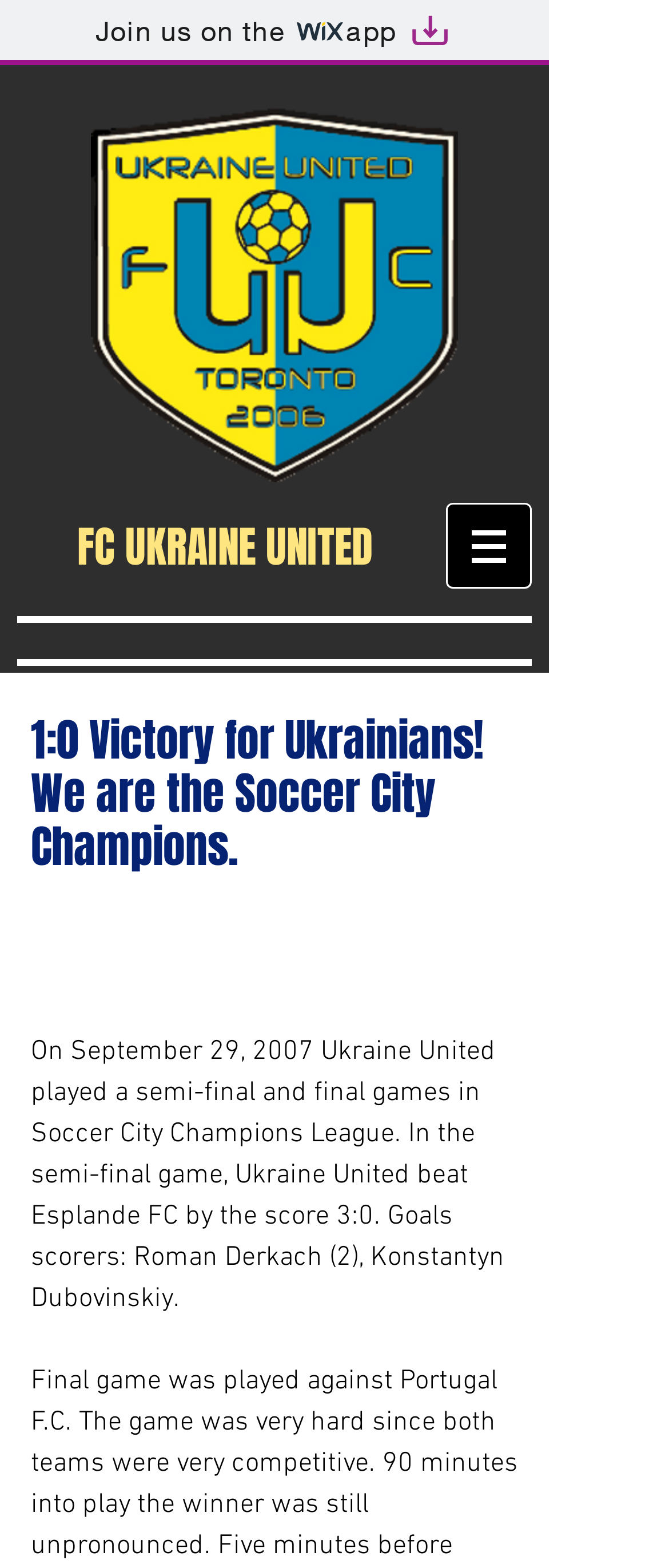Please give a succinct answer to the question in one word or phrase:
What is the score of the semi-final game?

3:0